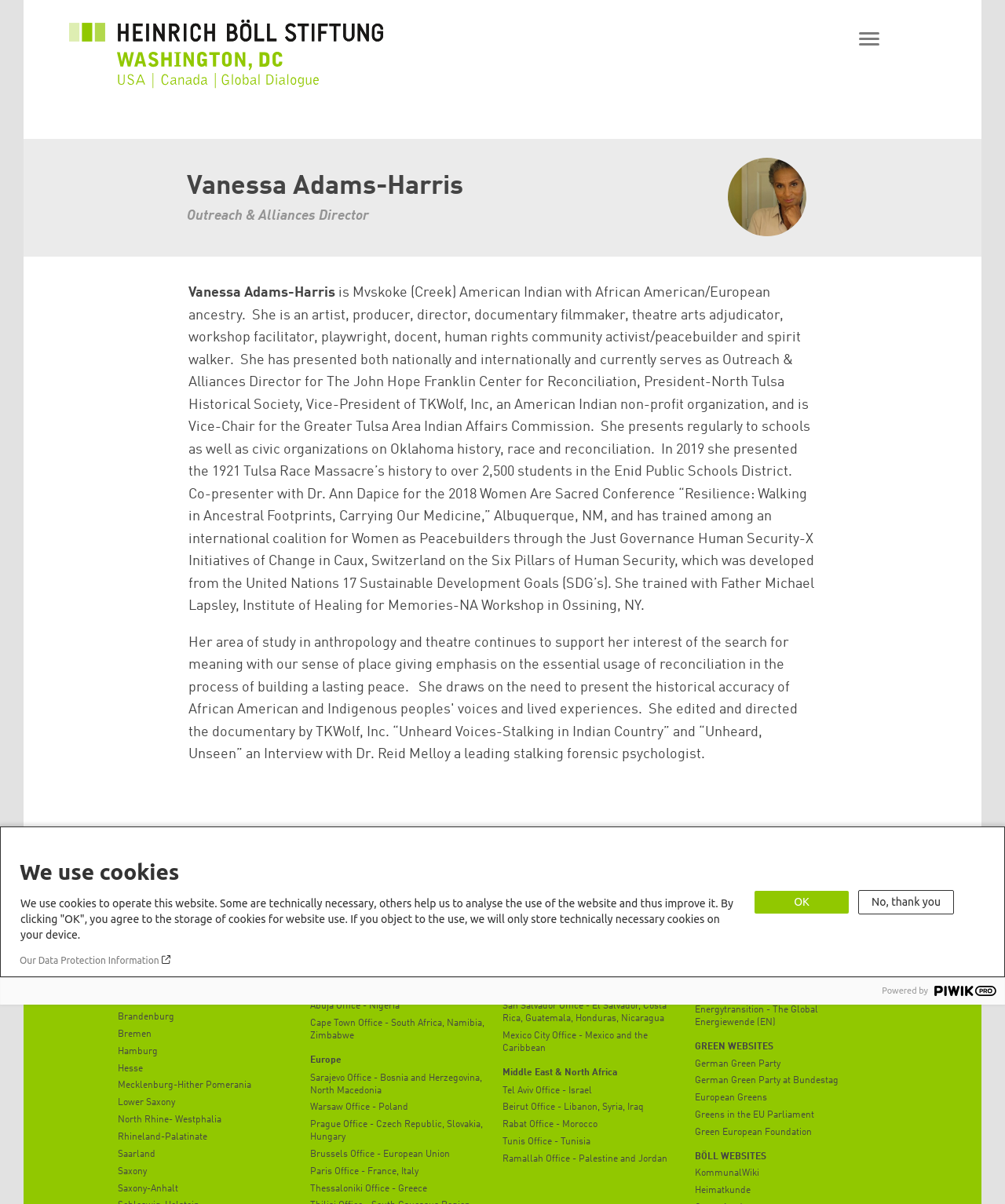Extract the top-level heading from the webpage and provide its text.

We use cookies